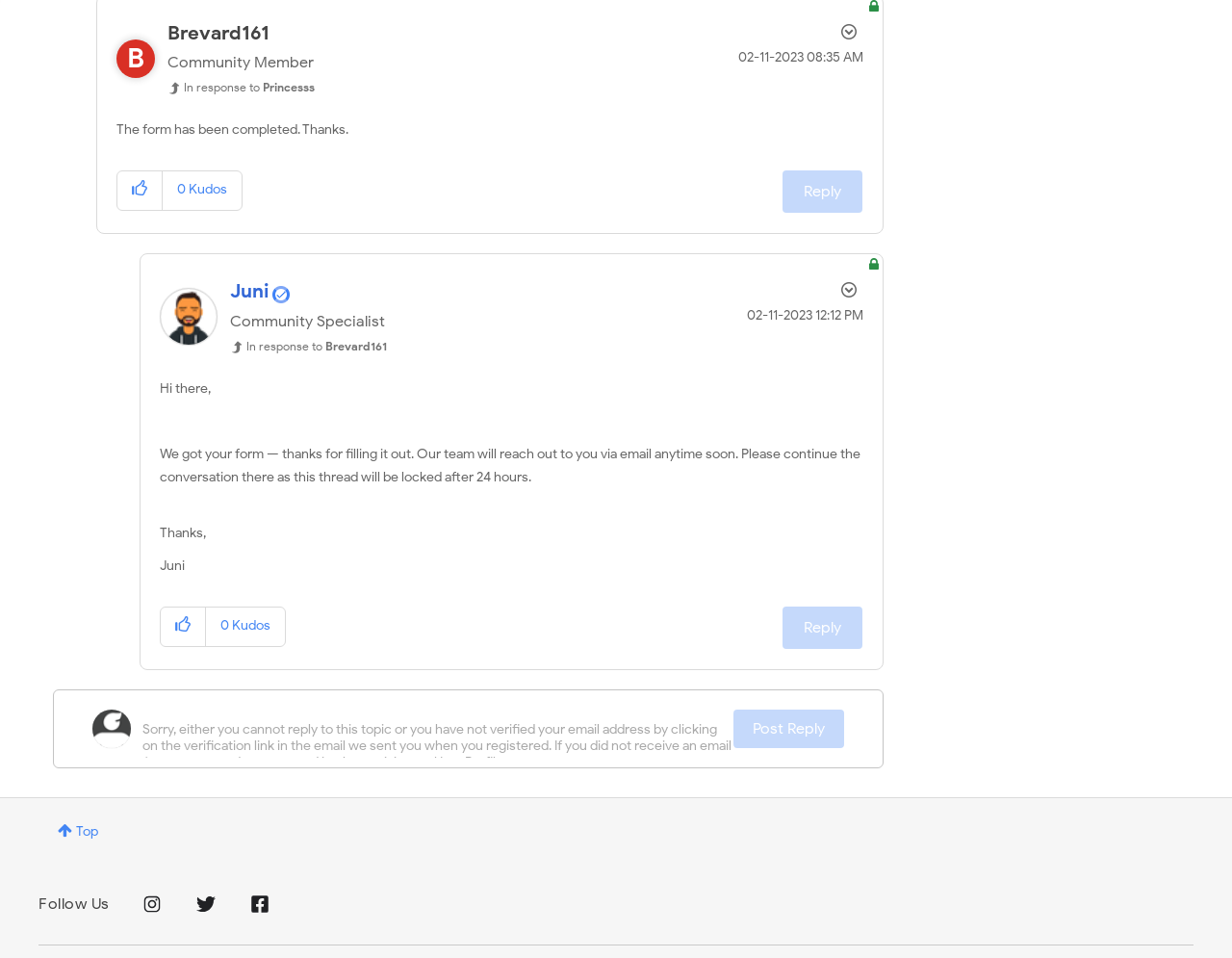Identify the bounding box coordinates of the section to be clicked to complete the task described by the following instruction: "View Profile of Juni". The coordinates should be four float numbers between 0 and 1, formatted as [left, top, right, bottom].

[0.187, 0.292, 0.219, 0.317]